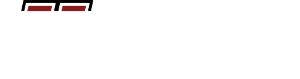Describe every significant element in the image thoroughly.

The image displays the "Power U Logo Yard Sign" in a clean white design, prominently featuring the University of Massachusetts (UMass) logo. This yard sign serves as a spirited decoration, perfect for showing support for UMass Amherst. Made from durable, weather-resistant fluted plastic with UV printing, the sign maintains its vibrant appearance outdoors. It includes a yard stake for easy installation, making it a simple yet impactful addition to any home or event. The sign's dimensions are approximately 23 inches wide by 19 inches high, making it noticeable without being overwhelming. This item is available for purchase at the UMass Store for $29.99 and is noted for its ease of use in various outdoor settings, complemented by details emphasizing its fade resistance and ease of setup.